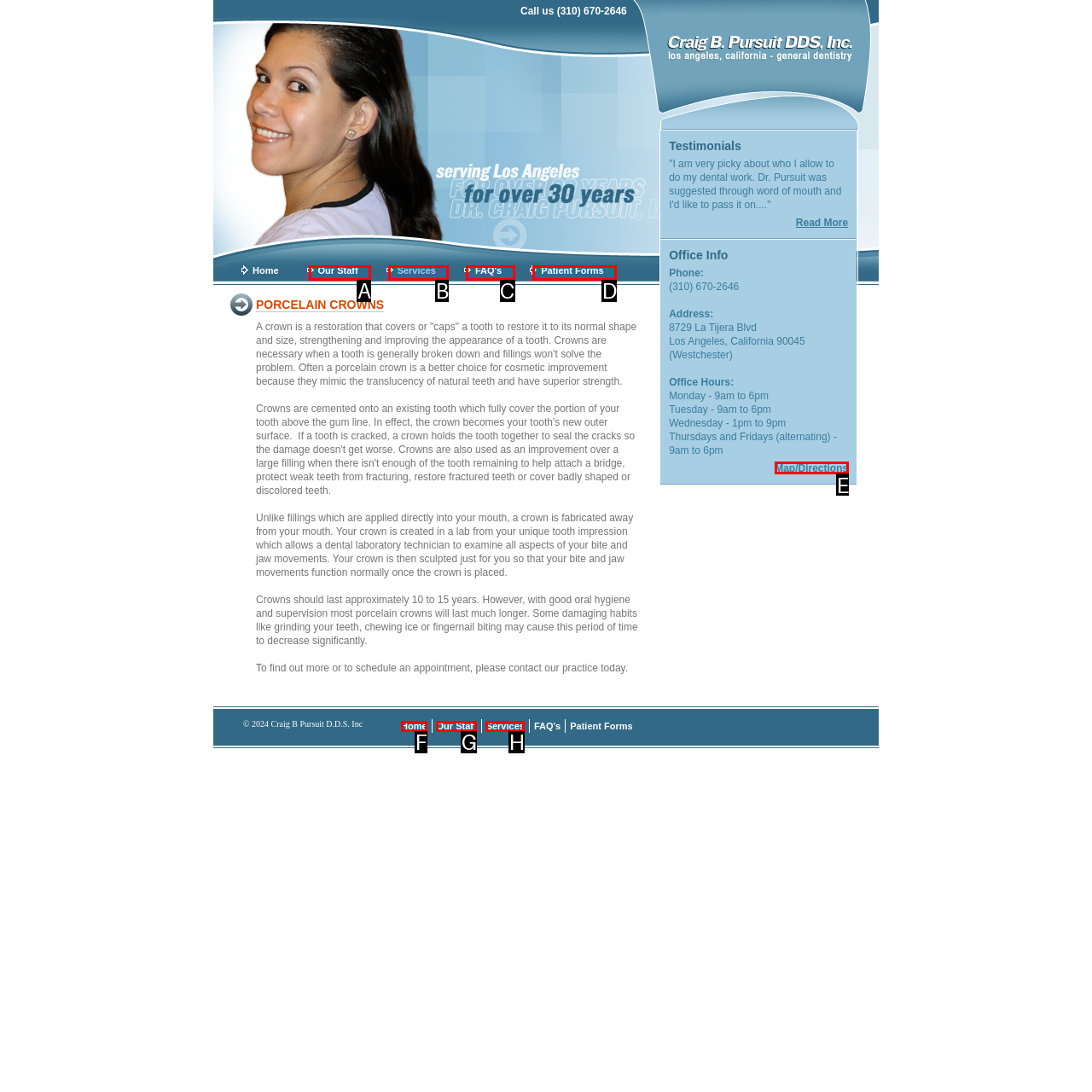Identify the correct lettered option to click in order to perform this task: View map and directions. Respond with the letter.

E